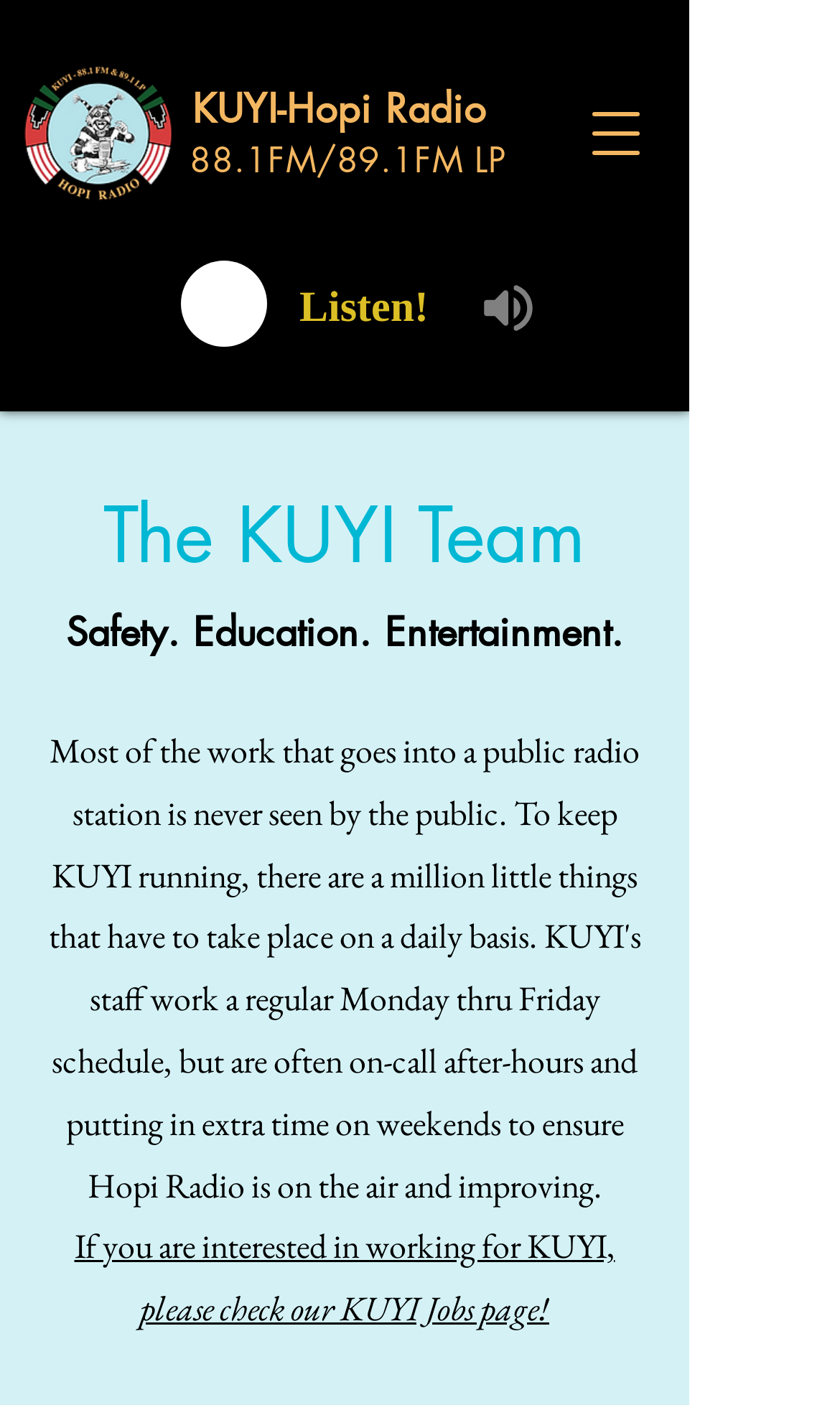What is the slogan of KUYI Hopi Radio?
From the screenshot, provide a brief answer in one word or phrase.

Safety. Education. Entertainment.